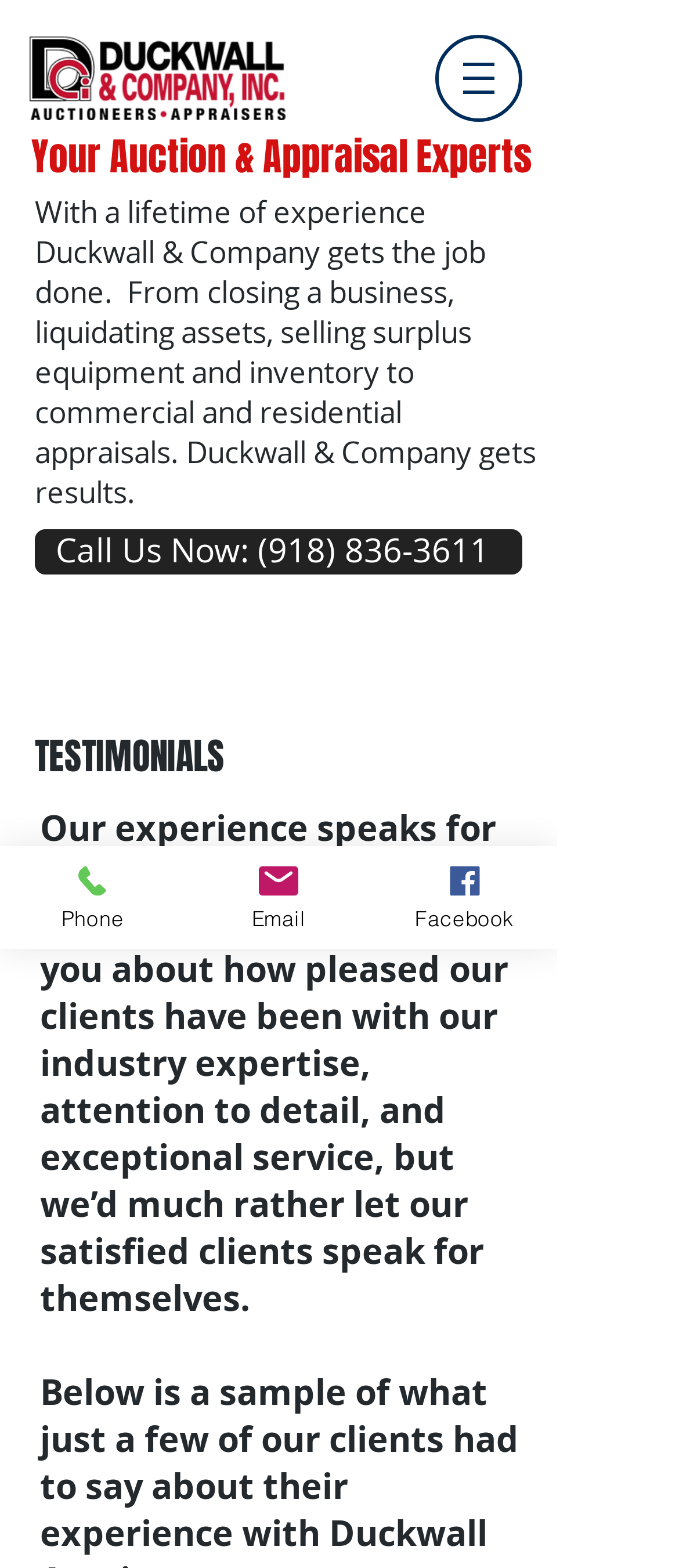Provide a short answer using a single word or phrase for the following question: 
What is the purpose of the webpage?

To showcase testimonials